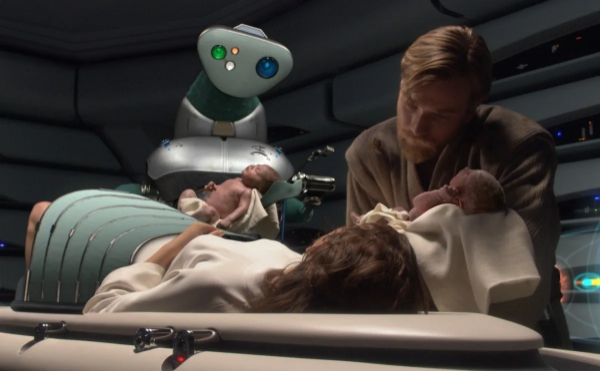Please answer the following question using a single word or phrase: 
What type of facility is the scene set in?

Futuristic medical facility